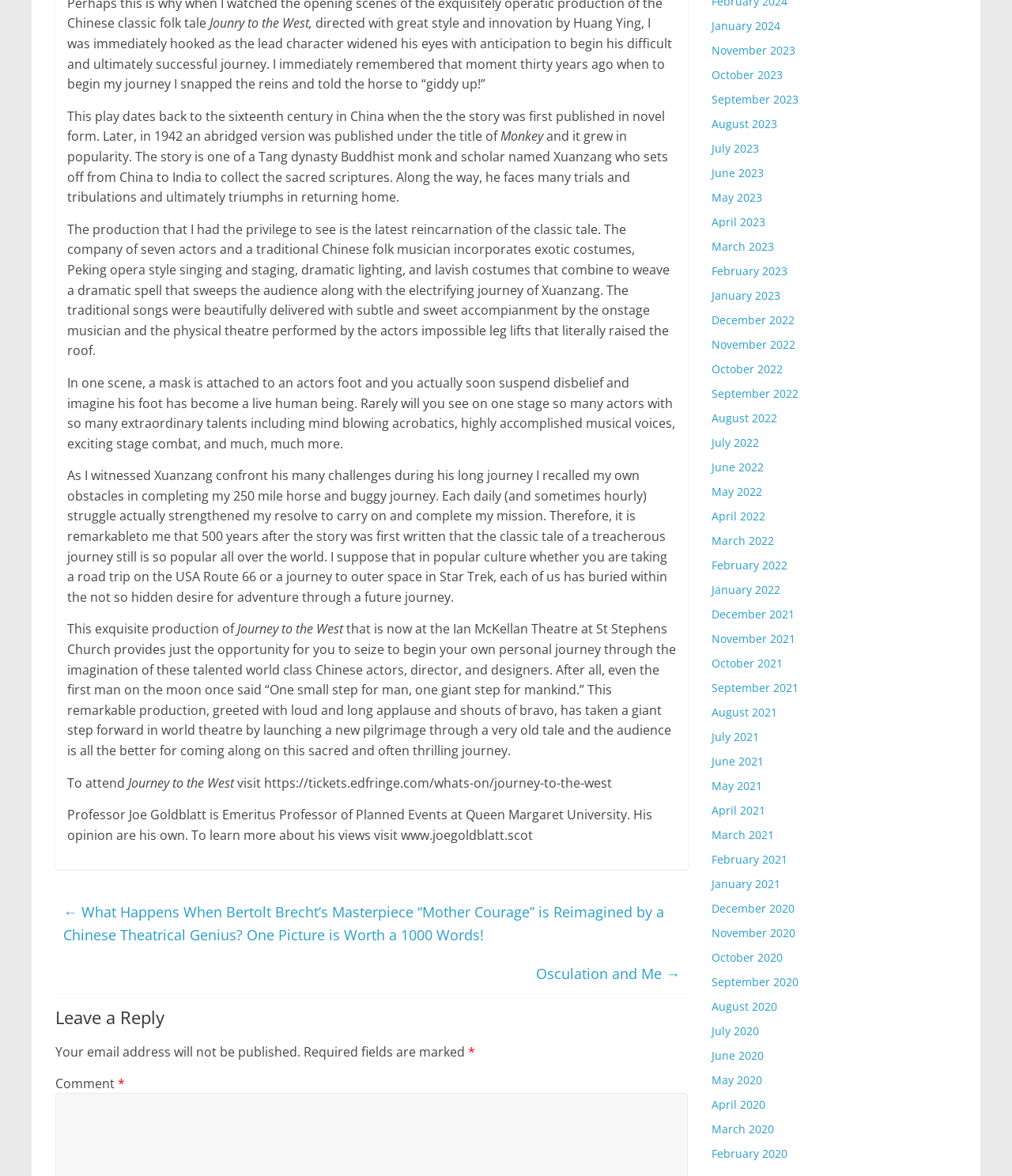Using a single word or phrase, answer the following question: 
What is the name of the play being reviewed?

Journey to the West